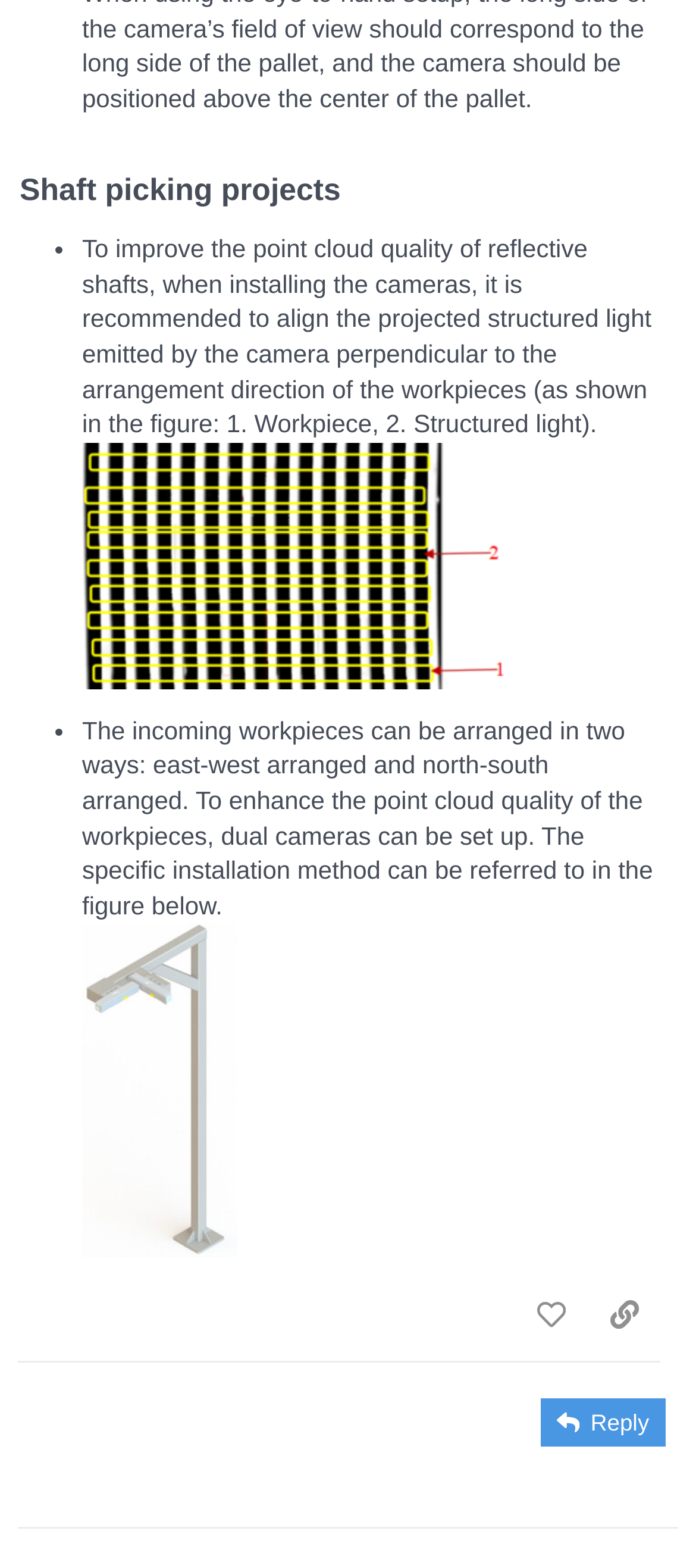How many images are on this webpage?
Use the screenshot to answer the question with a single word or phrase.

3